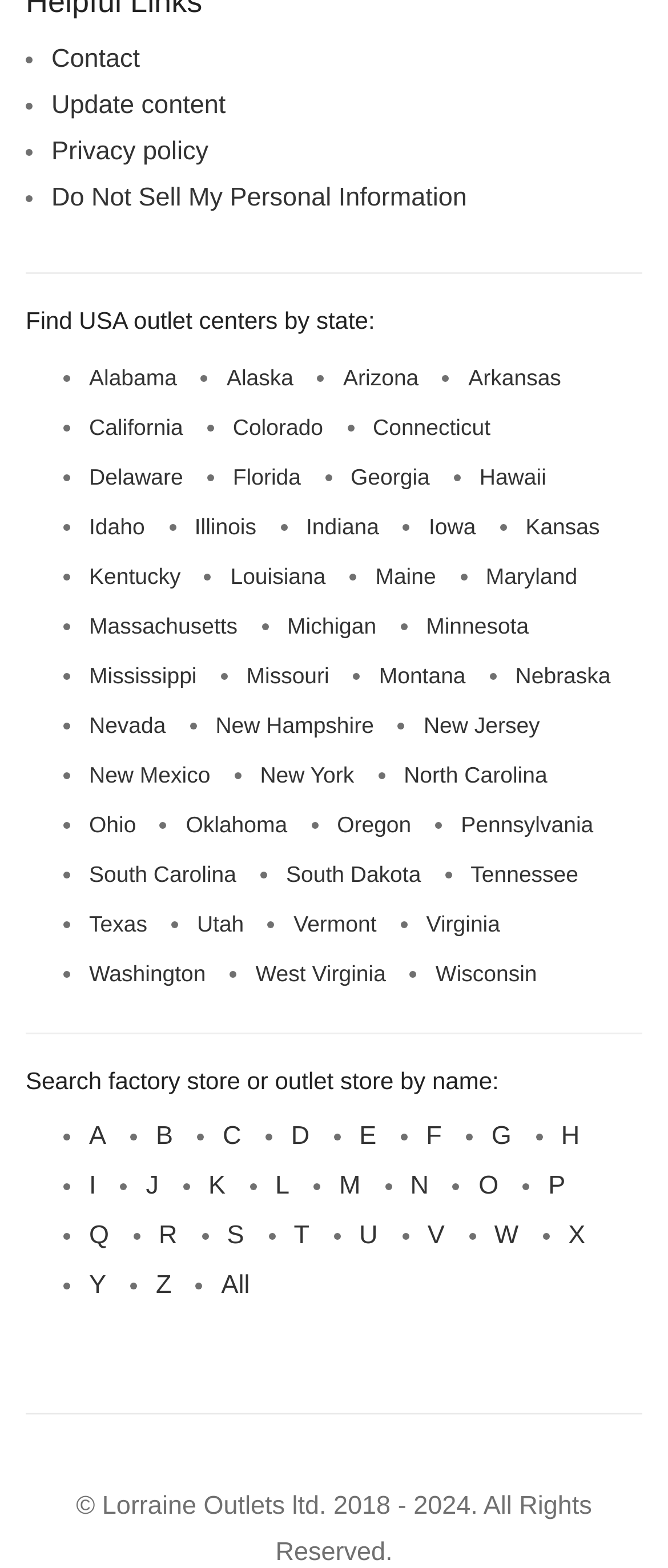Based on the element description "South Dakota", predict the bounding box coordinates of the UI element.

[0.428, 0.549, 0.63, 0.566]